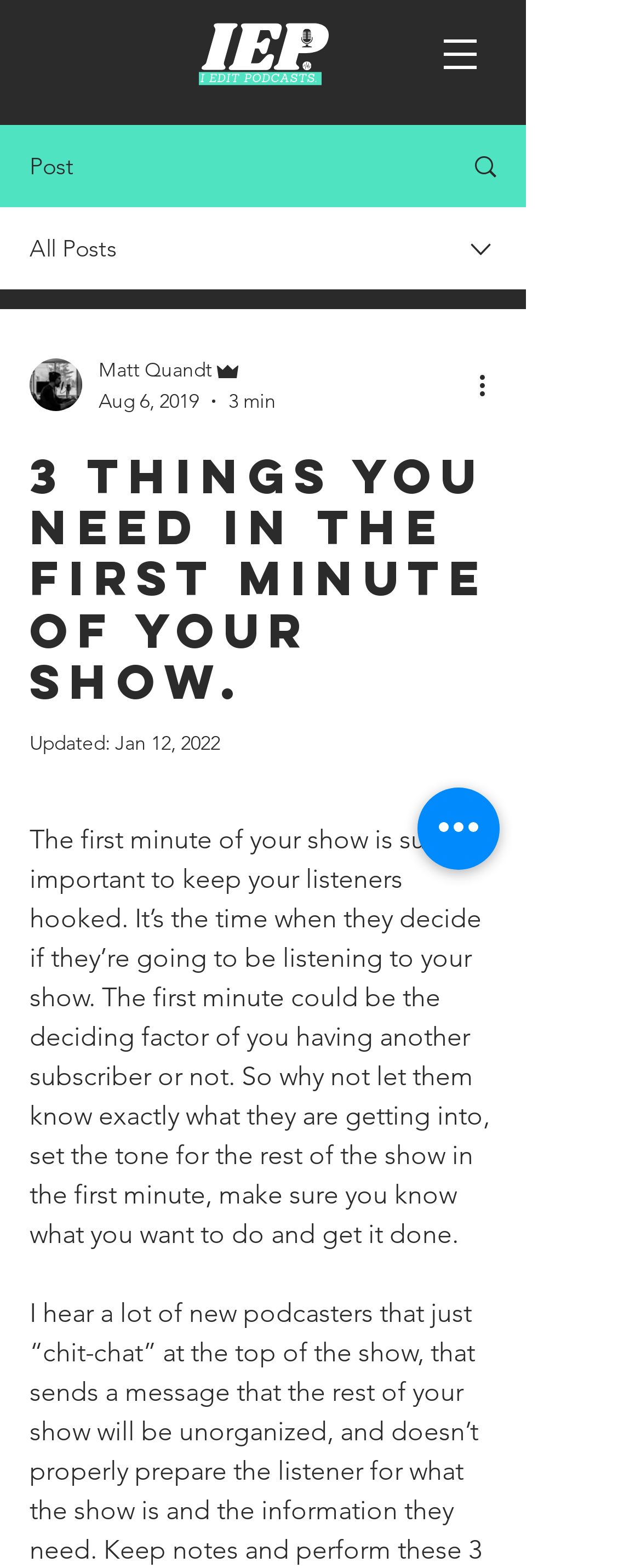What is the button located at the top right corner of the webpage?
Refer to the image and provide a one-word or short phrase answer.

More actions